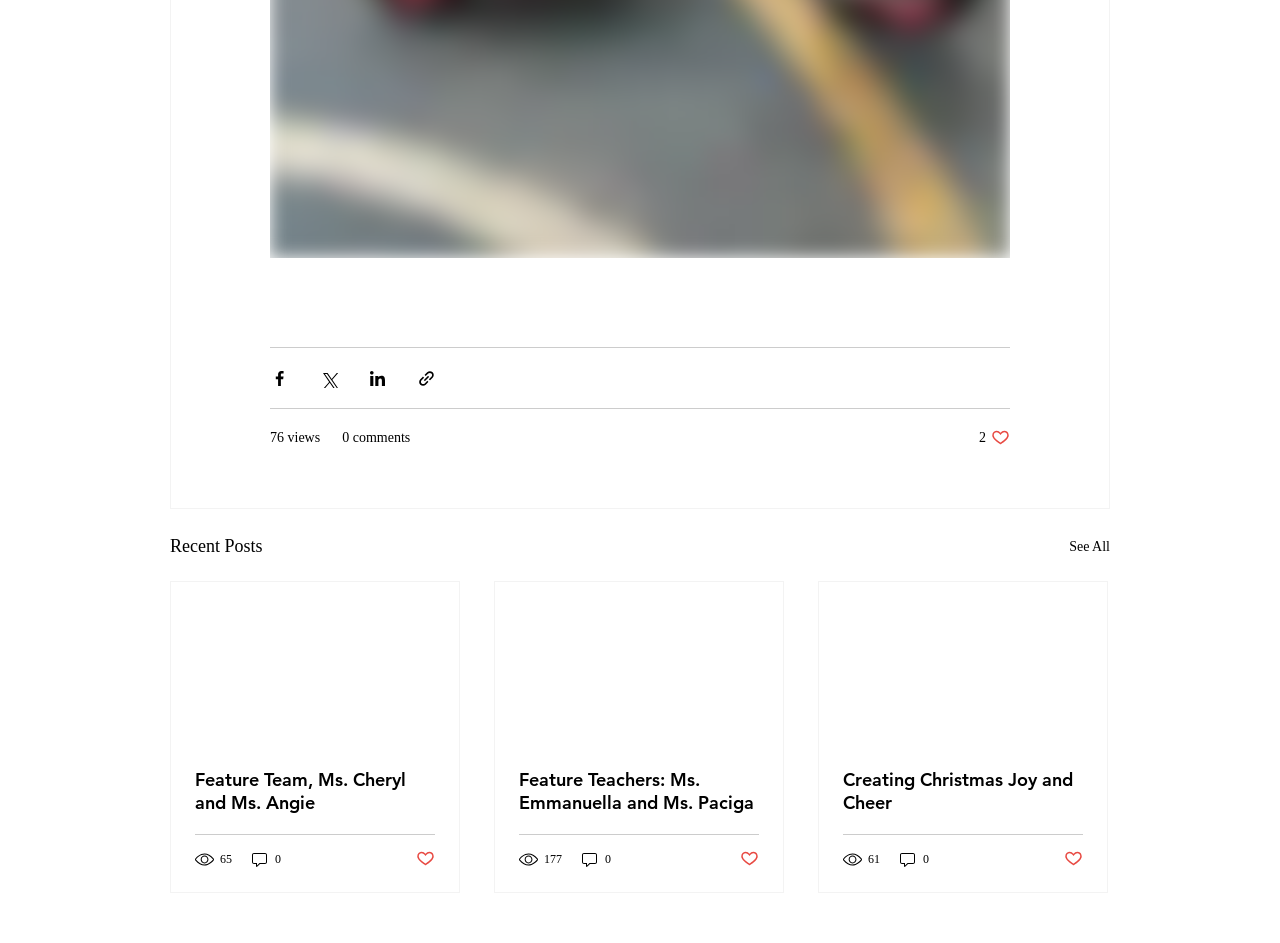Answer this question in one word or a short phrase: What is the purpose of the buttons with social media icons?

Share posts